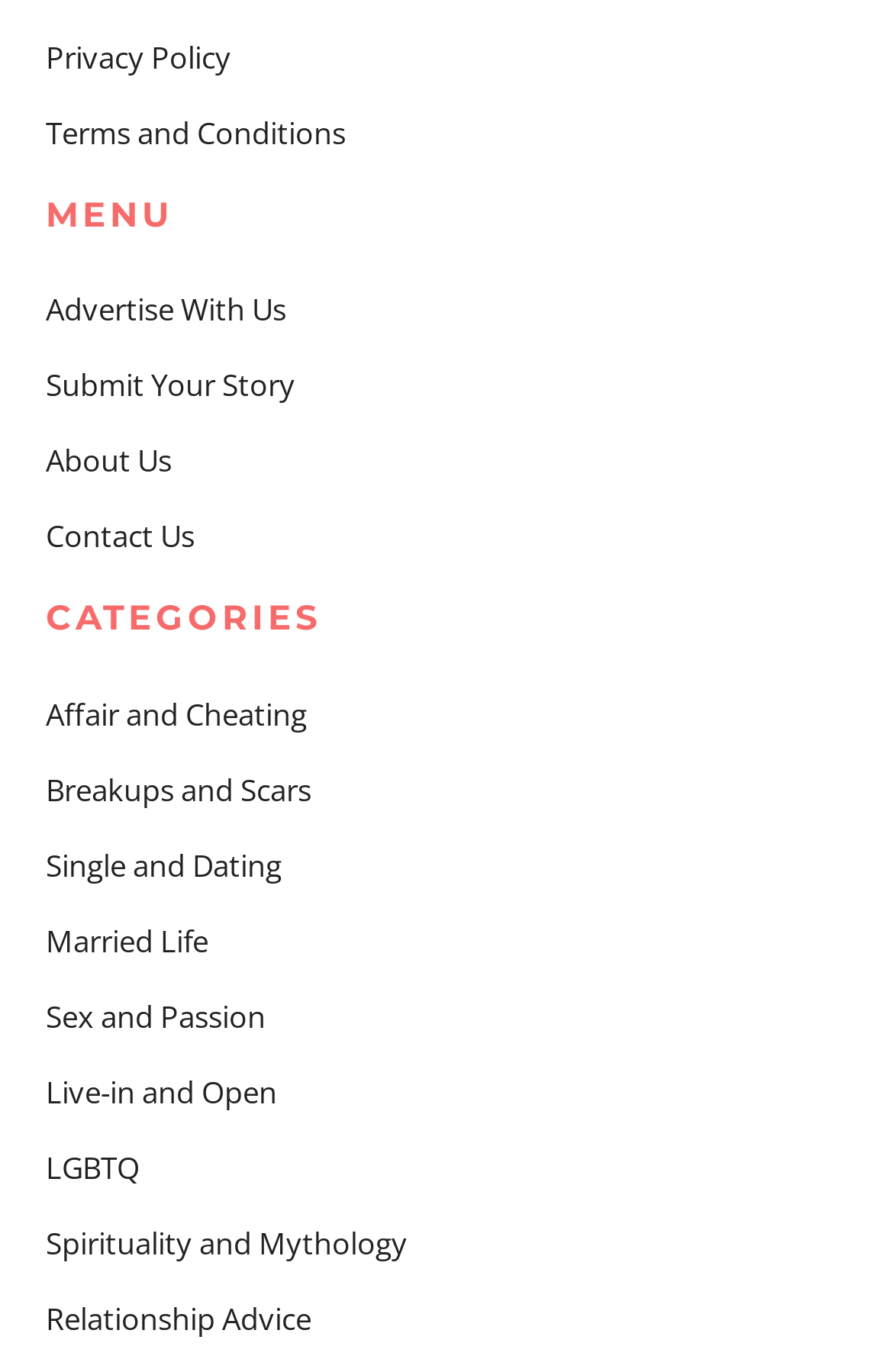Locate the bounding box coordinates of the element that should be clicked to fulfill the instruction: "Visit Facebook page".

None